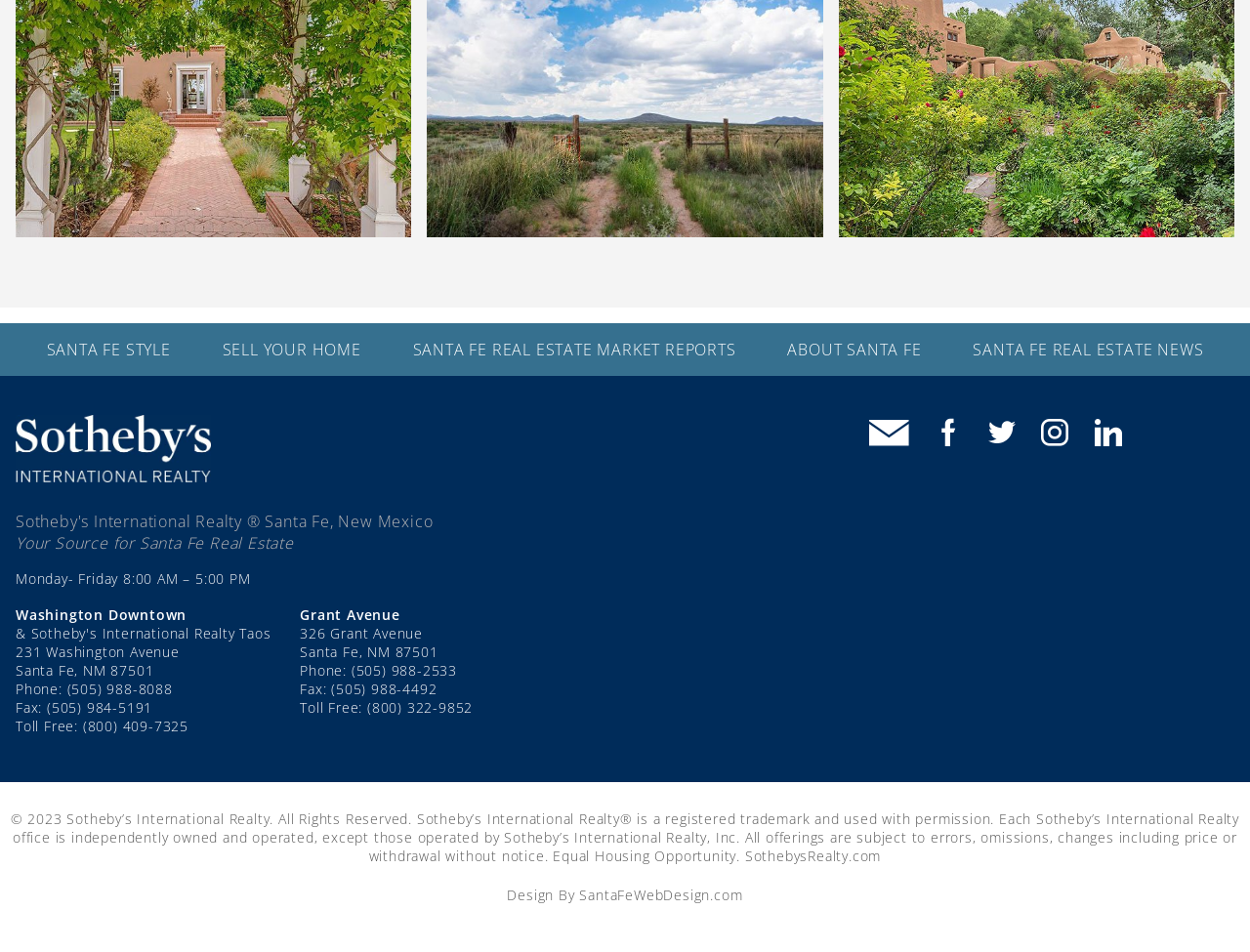Locate the bounding box coordinates for the element described below: "Home". The coordinates must be four float values between 0 and 1, formatted as [left, top, right, bottom].

None